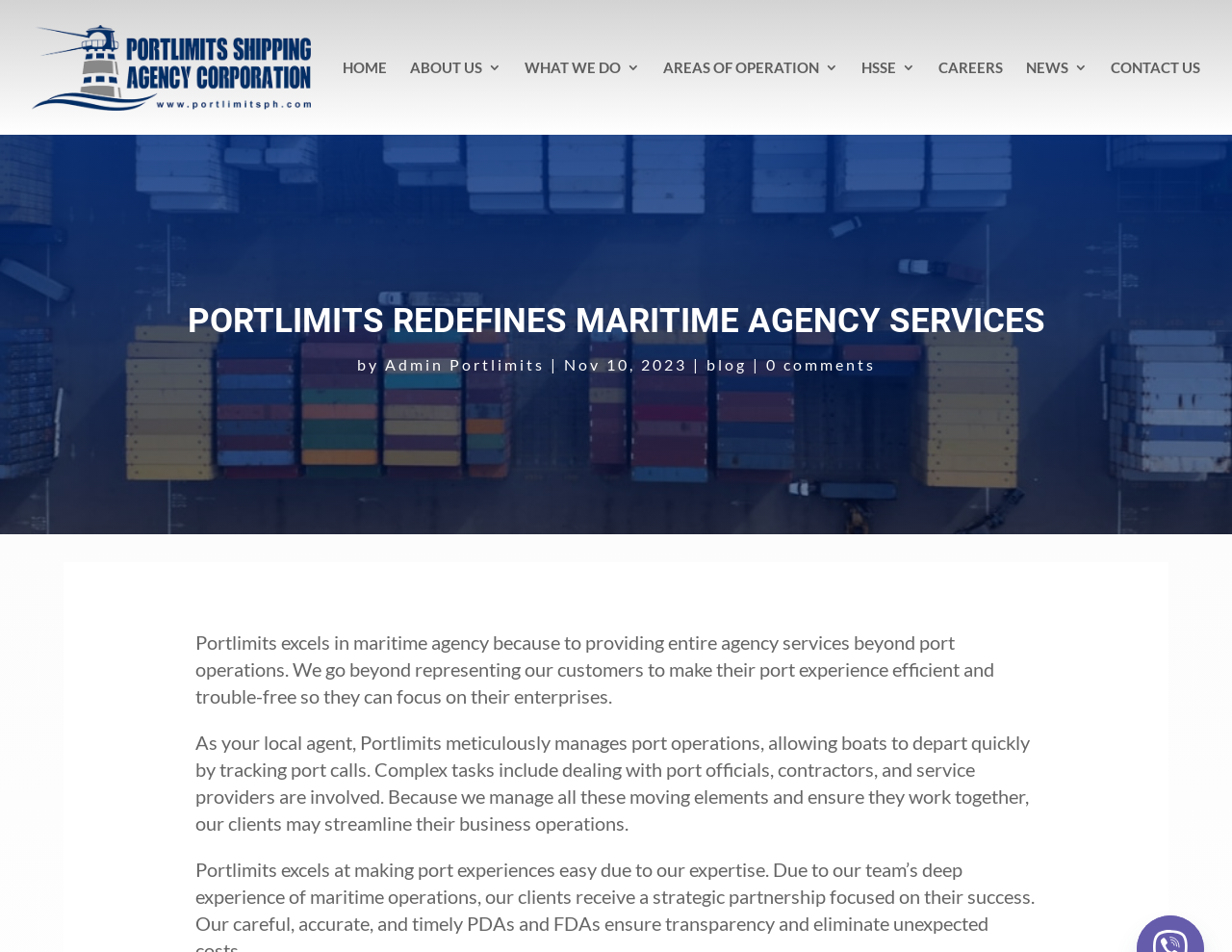Give a concise answer of one word or phrase to the question: 
What is the date mentioned on the webpage?

Nov 10, 2023